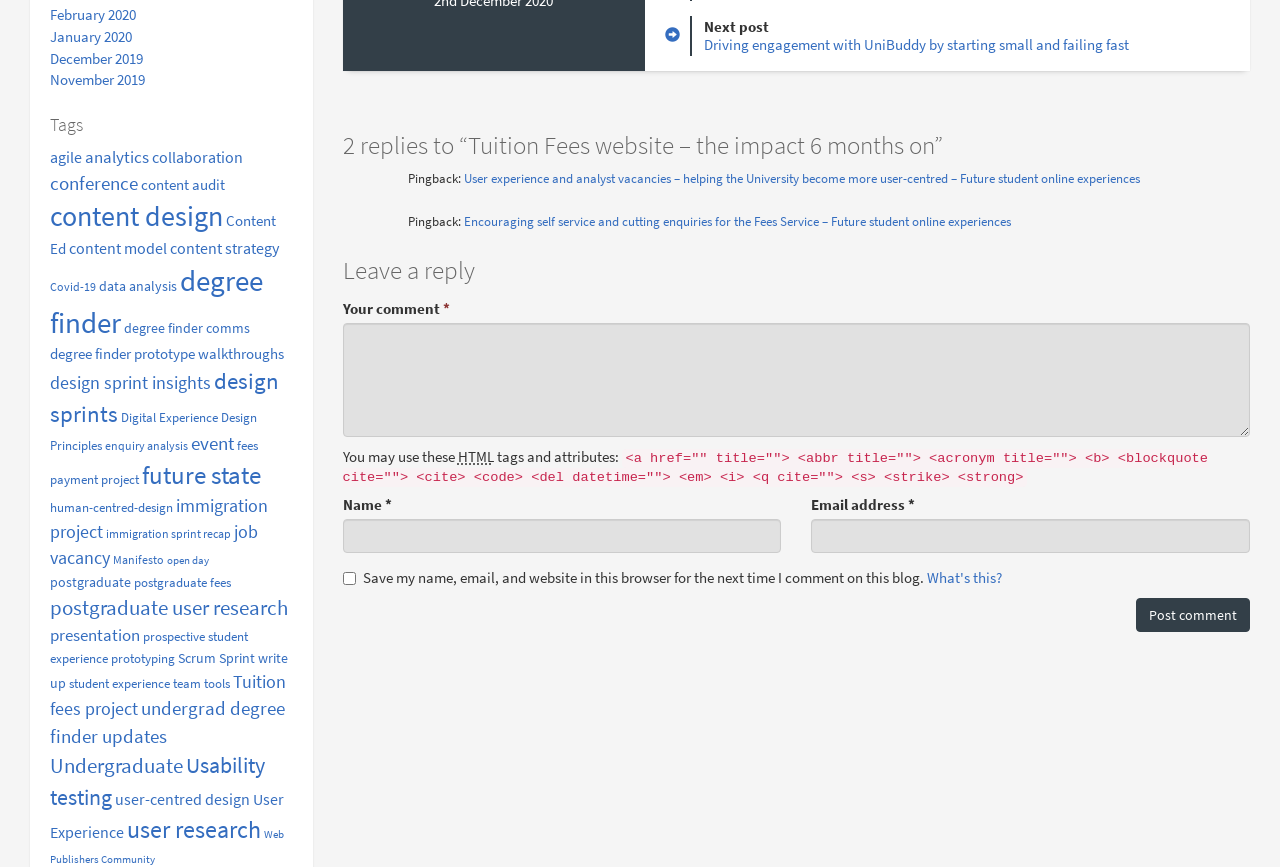Please specify the bounding box coordinates of the region to click in order to perform the following instruction: "Click on the 'agile' tag".

[0.039, 0.17, 0.064, 0.193]